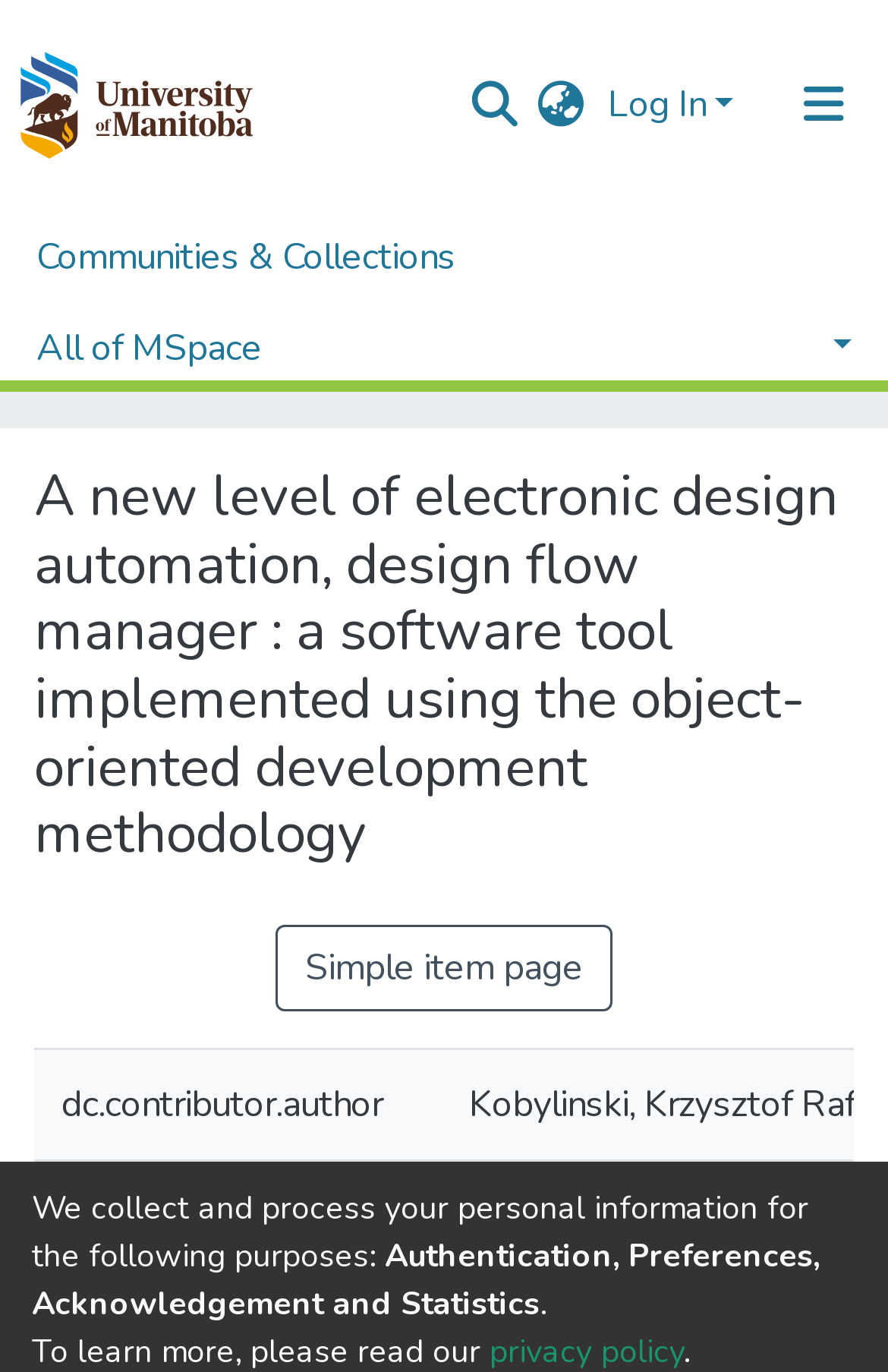Identify the bounding box coordinates of the area that should be clicked in order to complete the given instruction: "View simple item page". The bounding box coordinates should be four float numbers between 0 and 1, i.e., [left, top, right, bottom].

[0.31, 0.674, 0.69, 0.737]